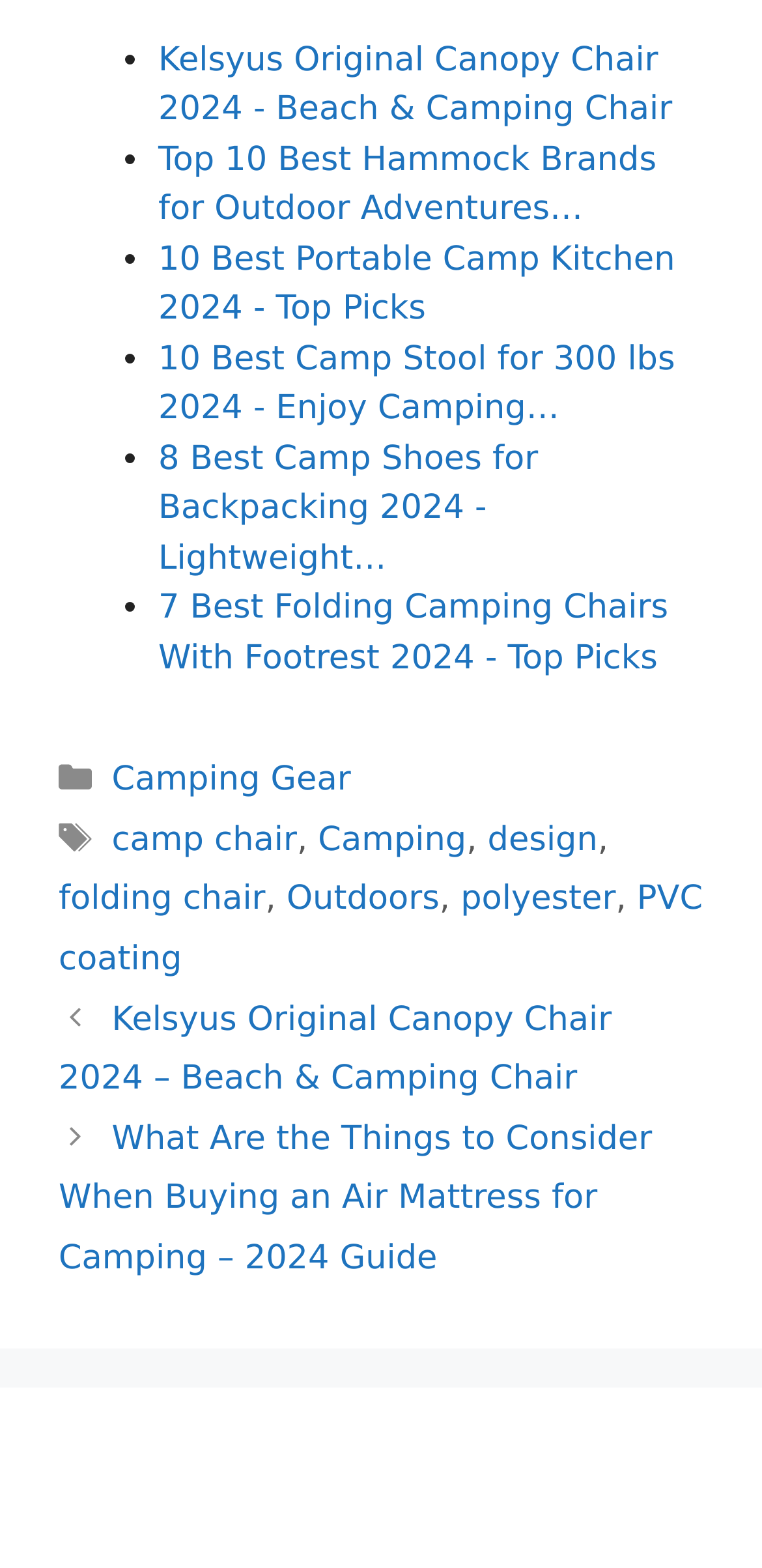Determine the bounding box for the UI element that matches this description: "folding chair".

[0.077, 0.561, 0.348, 0.586]